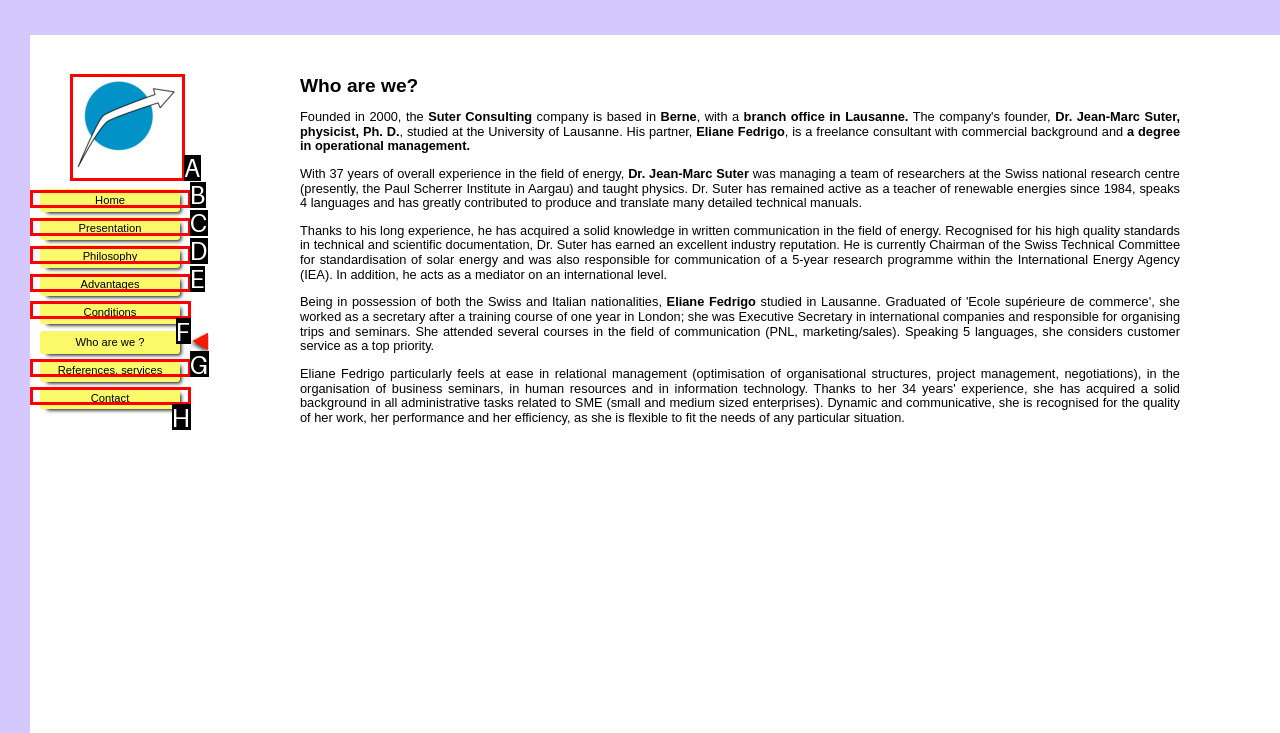Select the right option to accomplish this task: Click the image at the top left corner. Reply with the letter corresponding to the correct UI element.

A